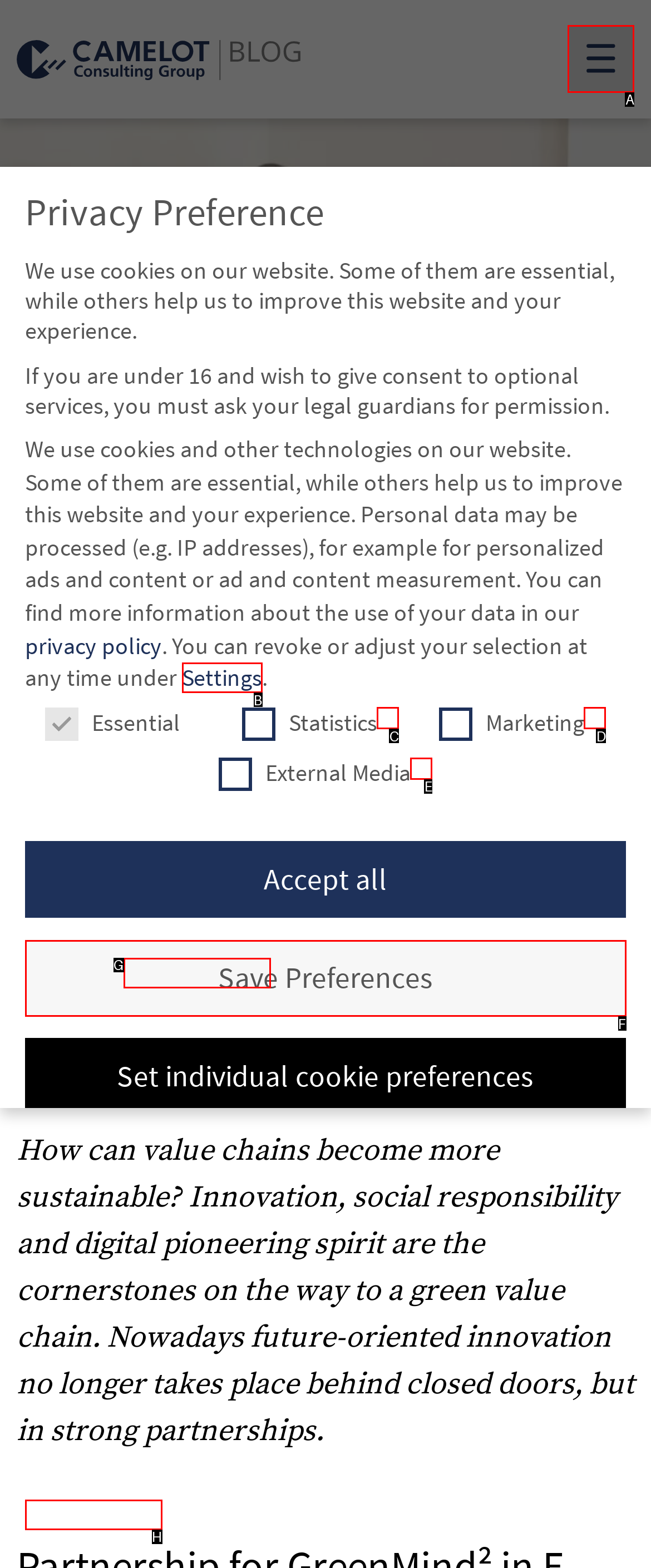Identify the correct UI element to click for this instruction: Click the 'Main Menu' button
Respond with the appropriate option's letter from the provided choices directly.

A